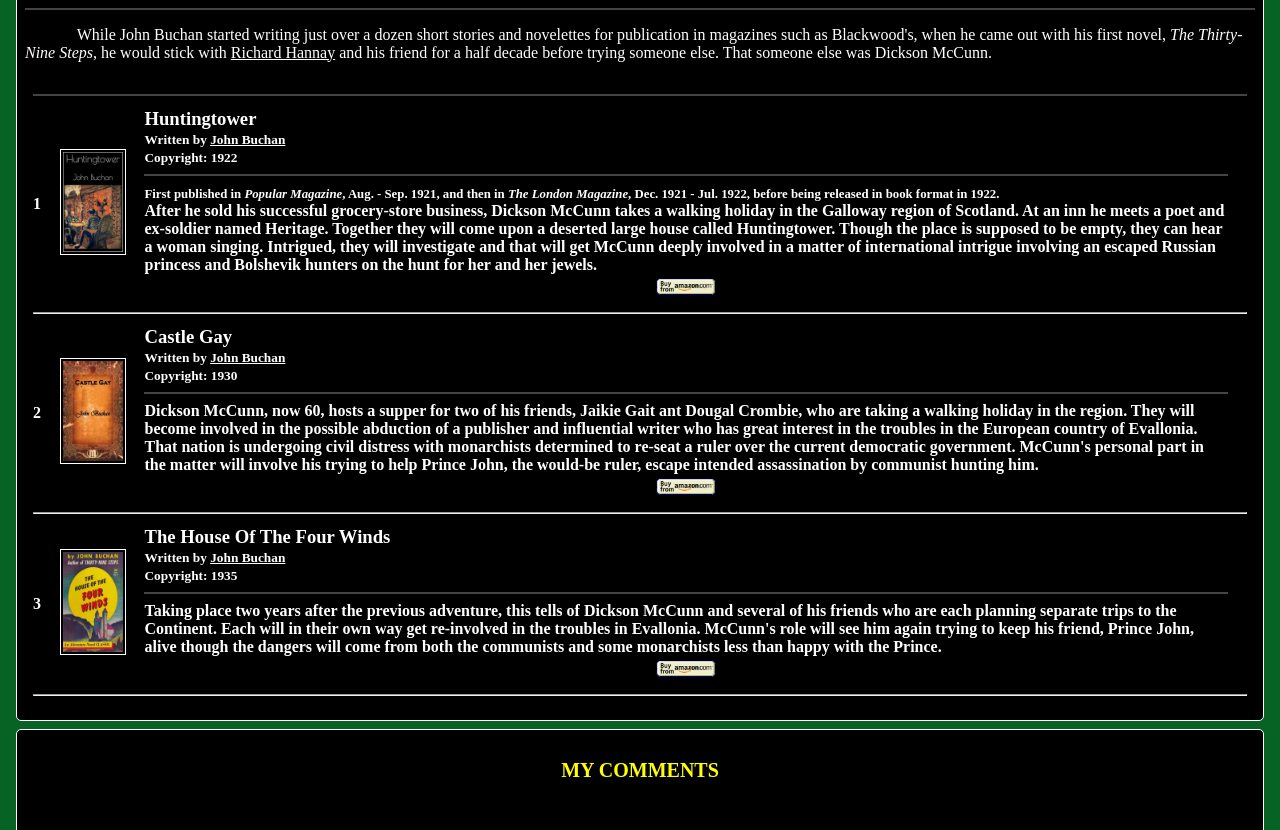What is the region where Dickson McCunn takes a walking holiday?
Please answer the question with a single word or phrase, referencing the image.

Galloway region of Scotland